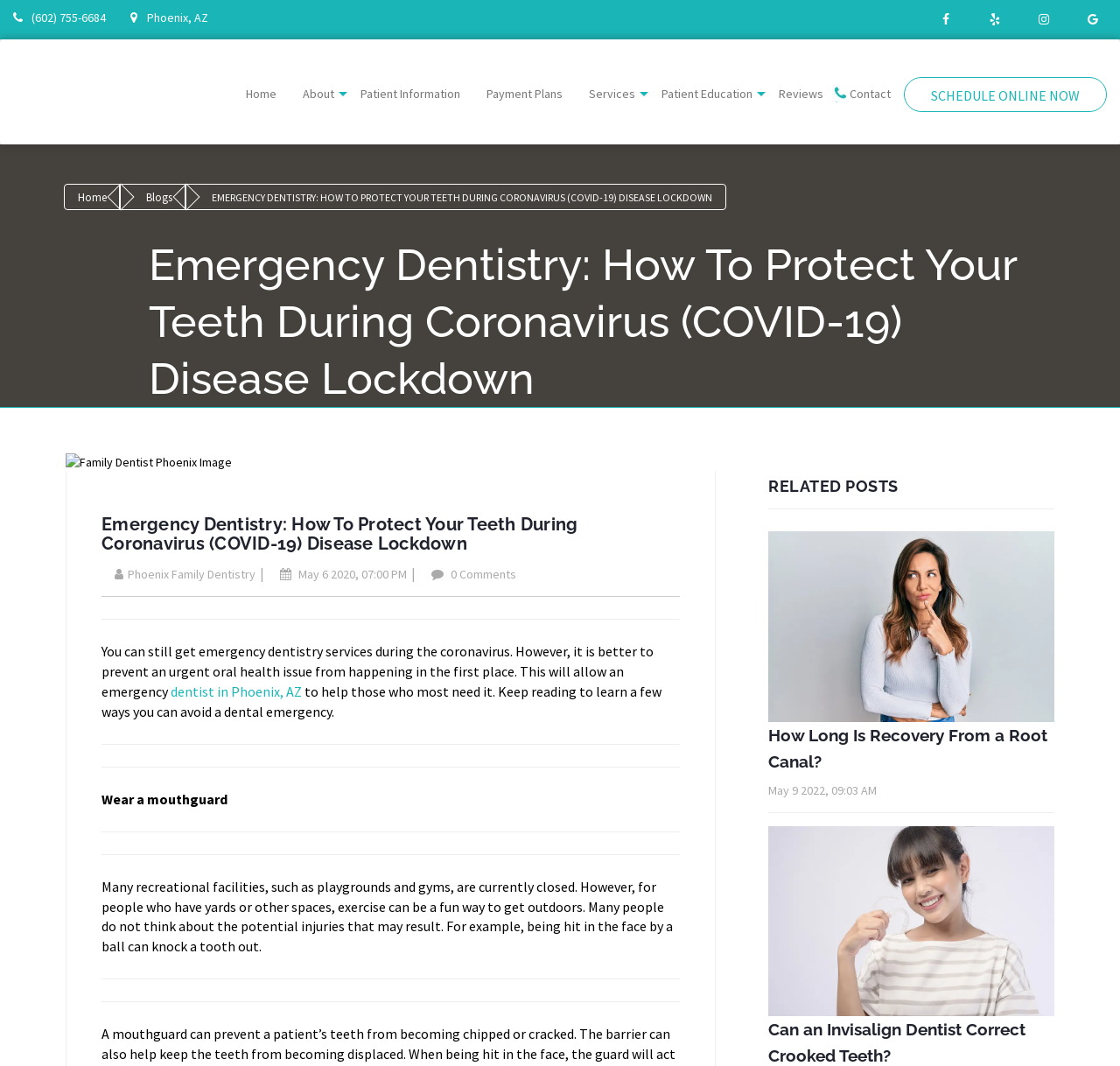Craft a detailed narrative of the webpage's structure and content.

The webpage is about emergency dentistry services during the coronavirus pandemic, specifically focusing on how to protect one's teeth during this time. At the top of the page, there are multiple links to "Family Dentist Phoenix" with a logo image, phone number, and address. Below this, there is a navigation menu with links to "Home", "About", "Patient Information", "Payment Plans", "Services", "Patient Education", "Reviews", and "Contact".

The main content of the page is divided into sections. The first section has a heading "Emergency Dentistry: How To Protect Your Teeth During Coronavirus (COVID-19) Disease Lockdown" and an image. Below this, there is a paragraph of text discussing the importance of preventing urgent oral health issues during the pandemic.

The next section has a subheading "RELATED POSTS" and features a link to a related article "How Long Is Recovery From a Root Canal?" with an image, date, and time. 

Throughout the page, there are multiple instances of the "Family Dentist Phoenix" logo and links, as well as various sections of text discussing emergency dentistry services and tips for avoiding dental emergencies during the pandemic.